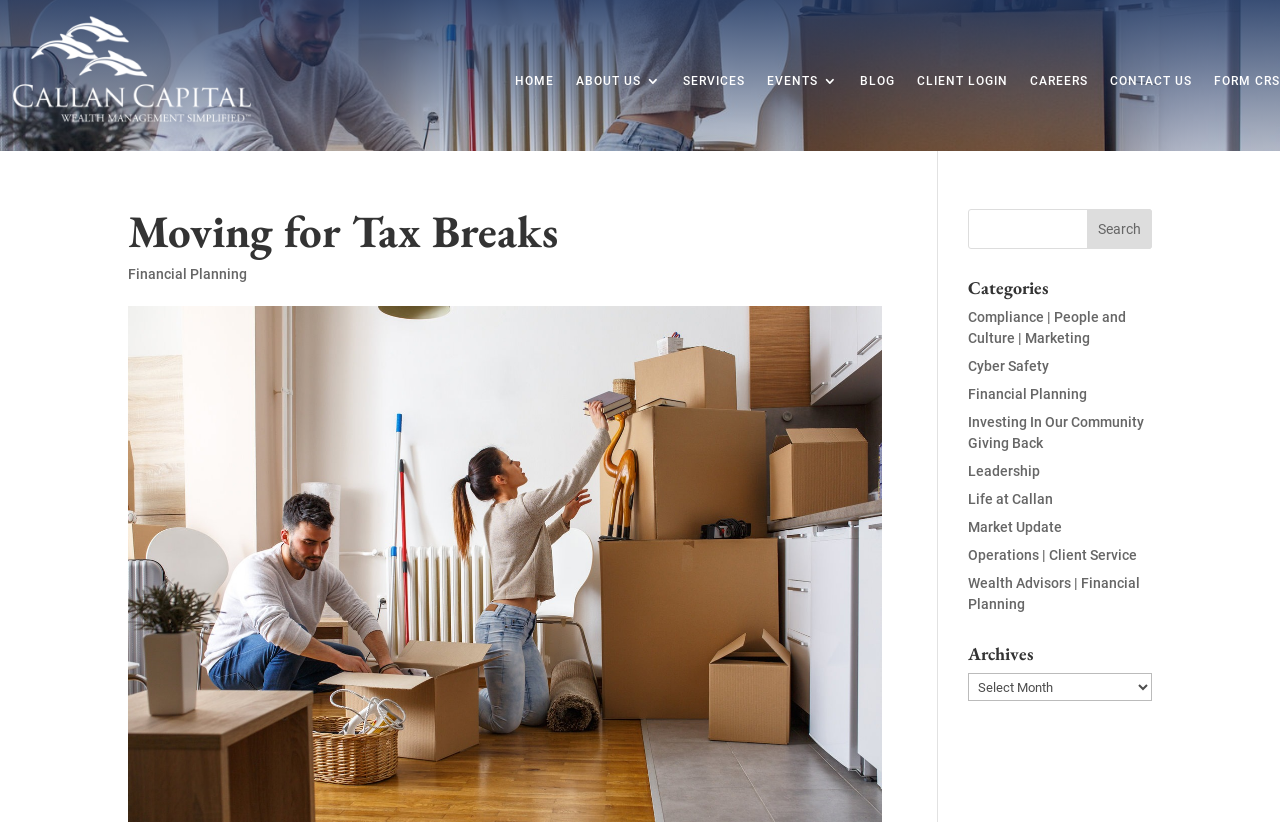Use a single word or phrase to answer the question:
How many categories are listed?

10